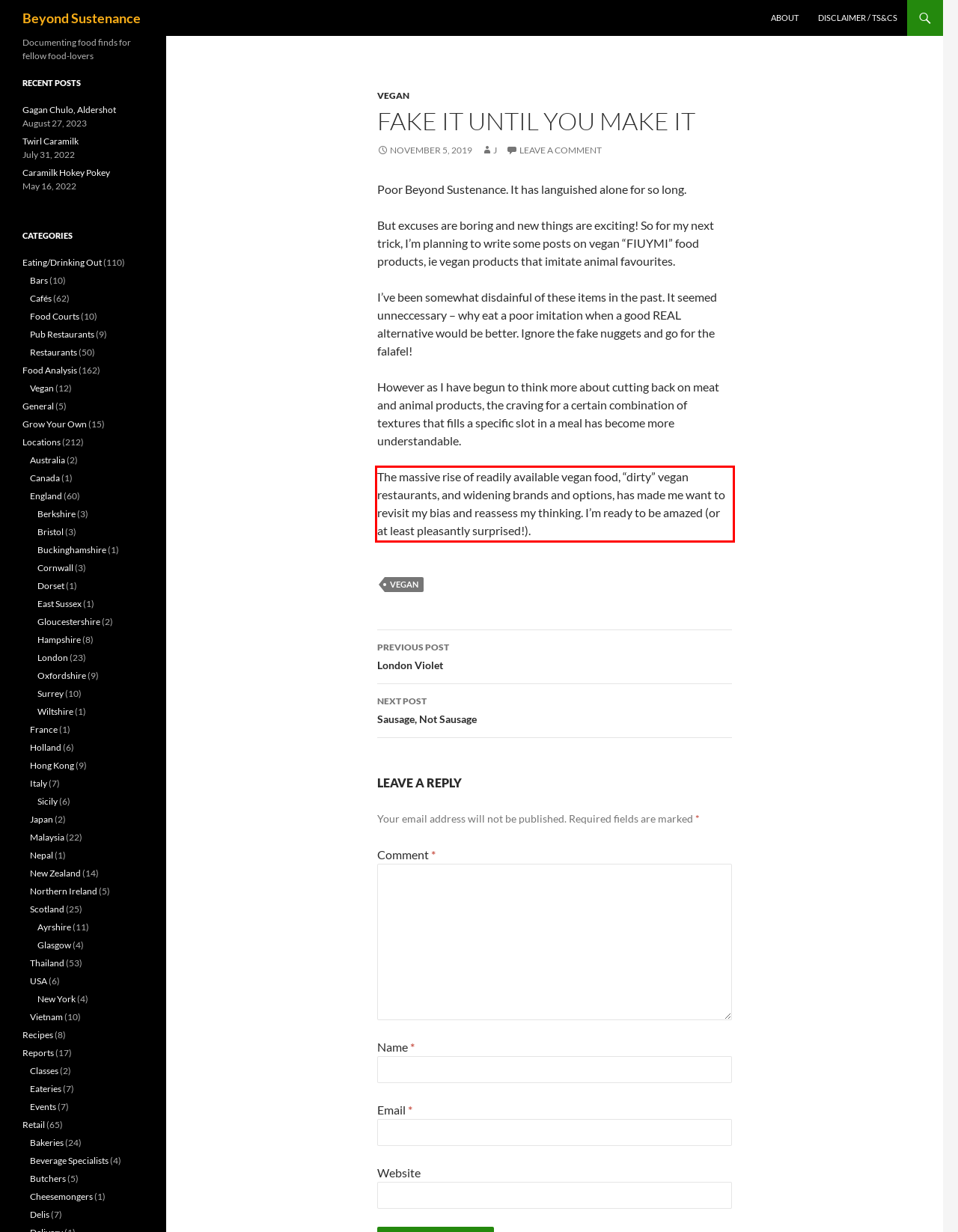Extract and provide the text found inside the red rectangle in the screenshot of the webpage.

The massive rise of readily available vegan food, “dirty” vegan restaurants, and widening brands and options, has made me want to revisit my bias and reassess my thinking. I’m ready to be amazed (or at least pleasantly surprised!).